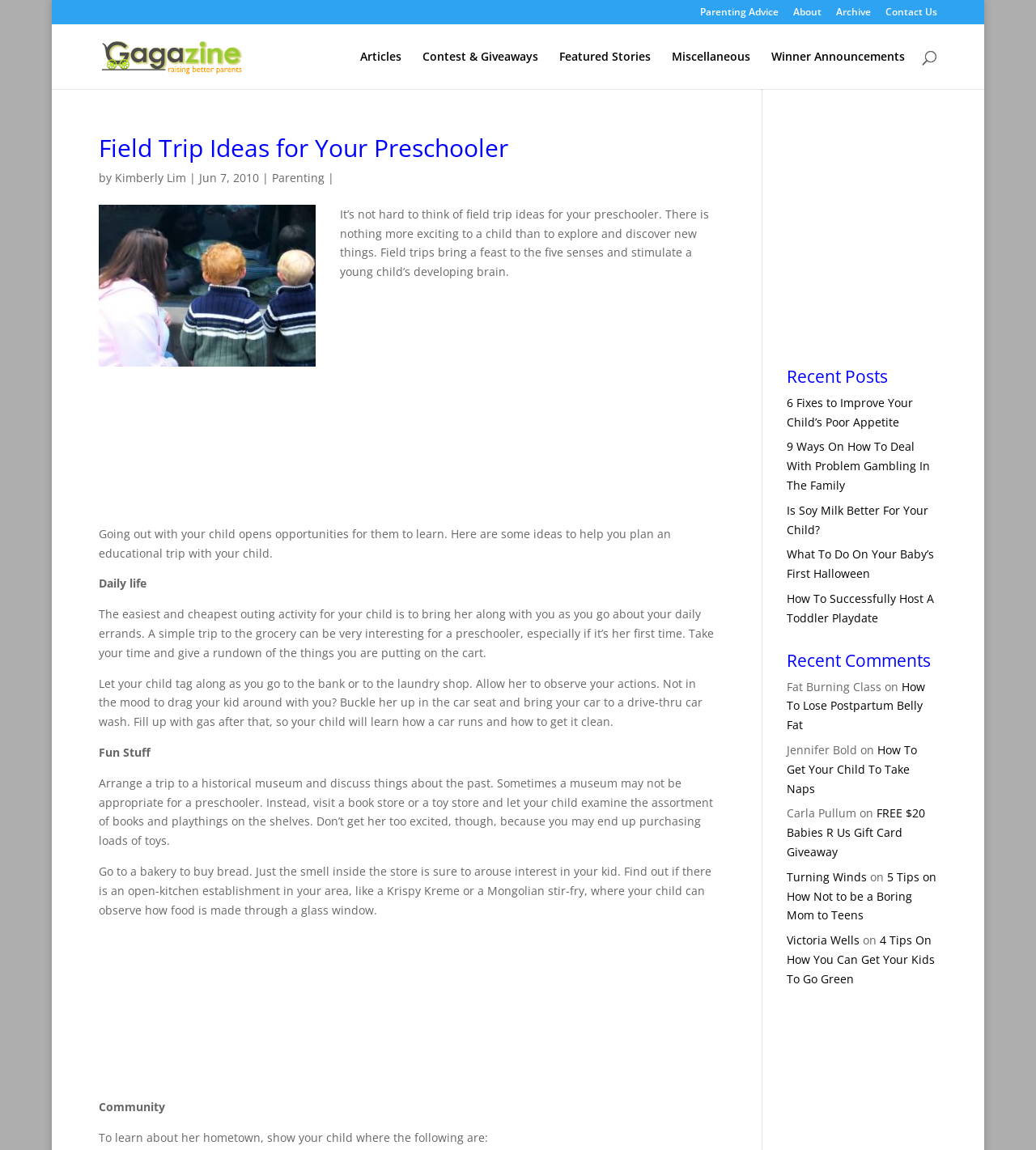Please determine the bounding box coordinates of the element to click in order to execute the following instruction: "Read the article about field trip ideas for your preschooler". The coordinates should be four float numbers between 0 and 1, specified as [left, top, right, bottom].

[0.095, 0.118, 0.691, 0.146]